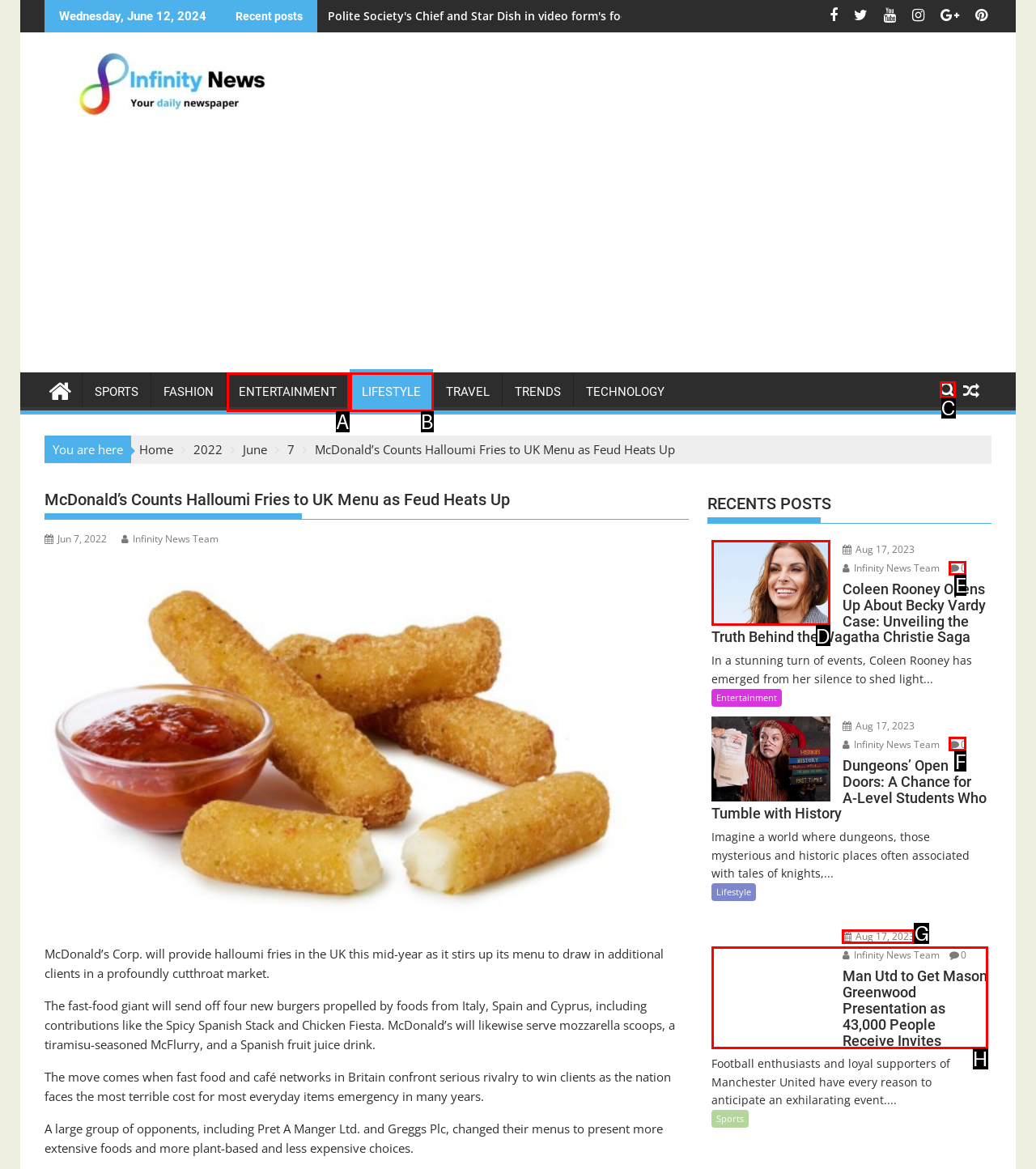Find the option you need to click to complete the following instruction: Read the article 'Coleen Rooney Opens Up About Becky Vardy Case'
Answer with the corresponding letter from the choices given directly.

D